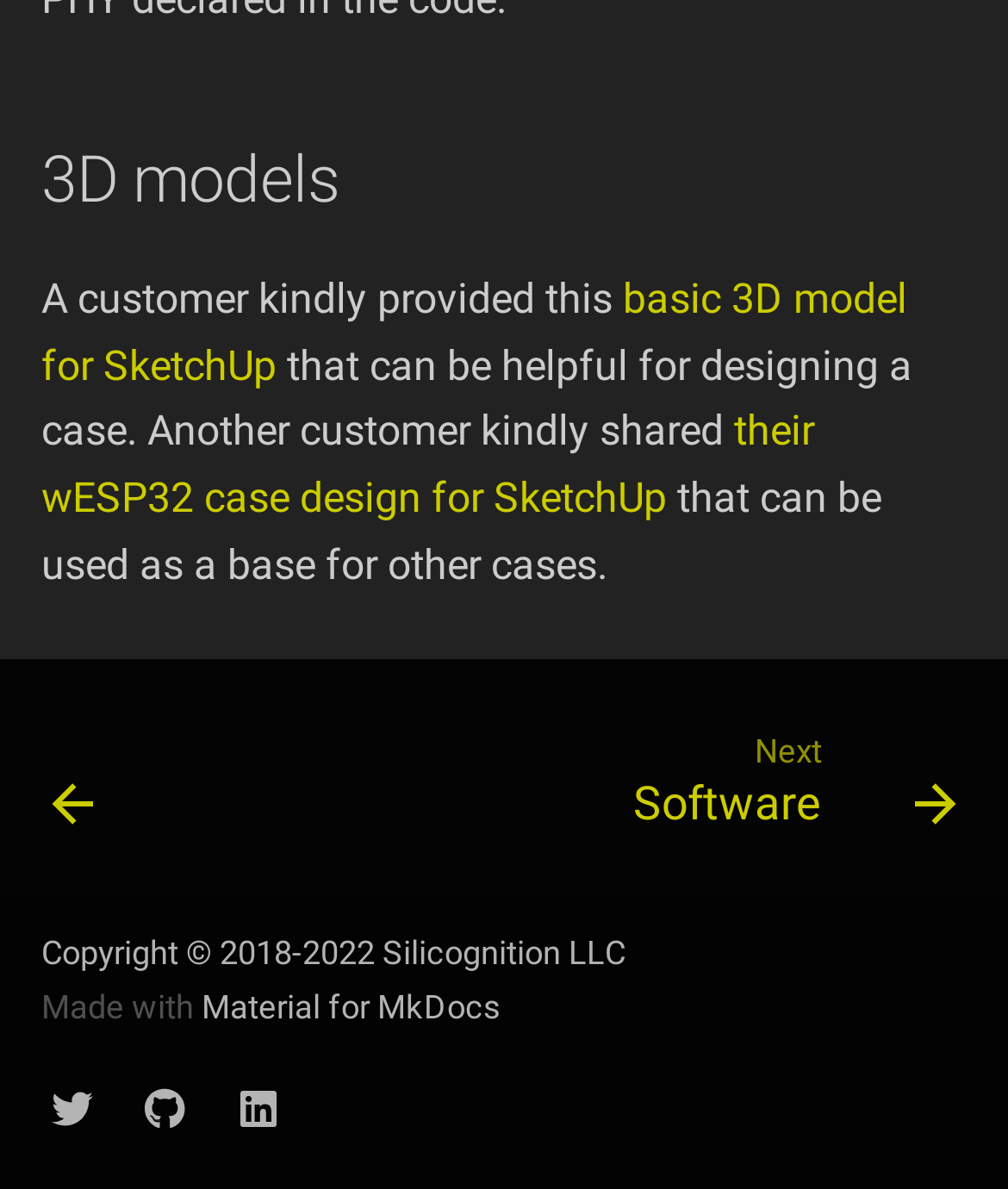Please mark the bounding box coordinates of the area that should be clicked to carry out the instruction: "Click the 'CUSTOMISE' button".

None